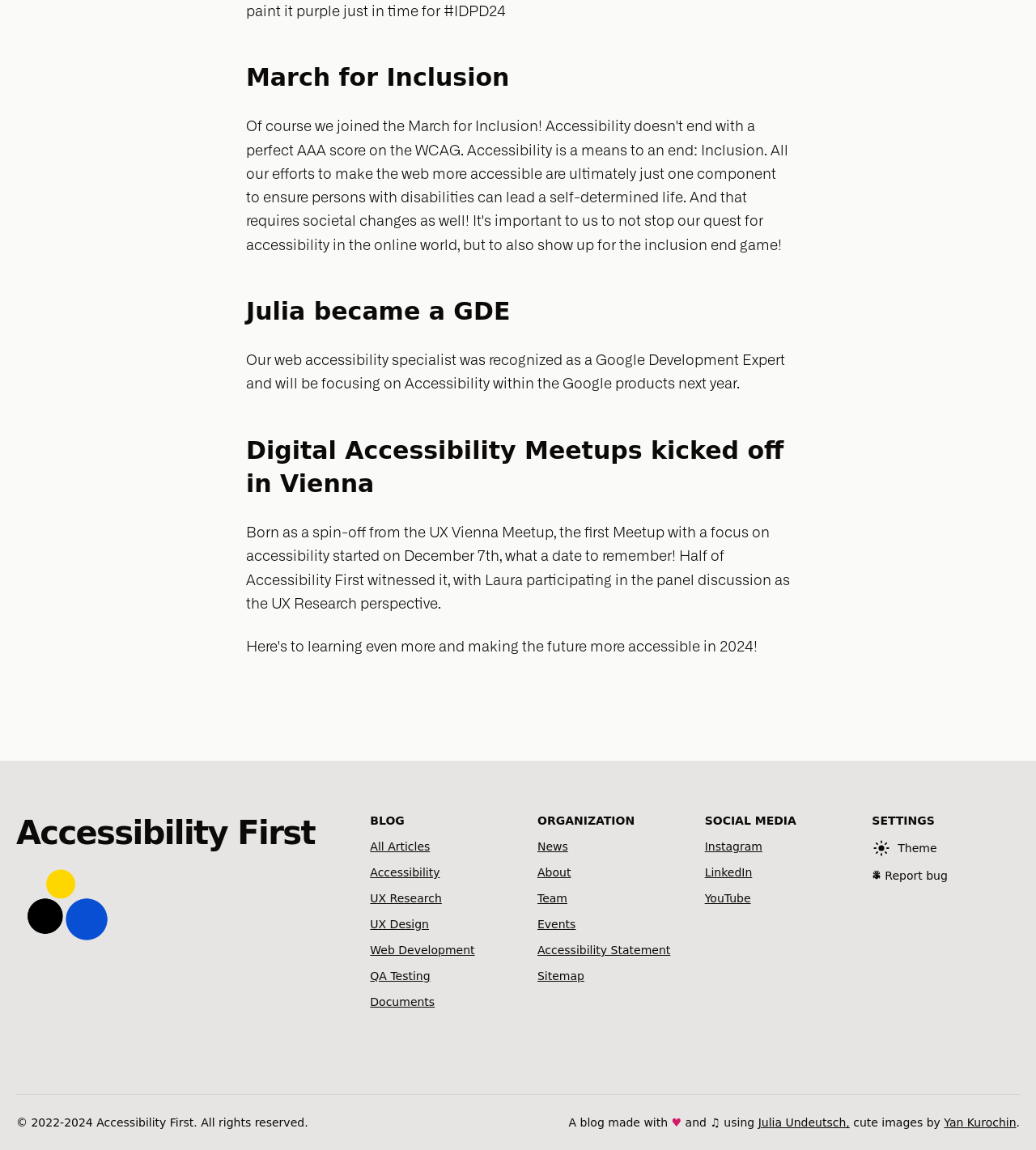Please specify the bounding box coordinates of the clickable section necessary to execute the following command: "Click on the 'Accessibility First' link".

[0.016, 0.707, 0.339, 0.87]